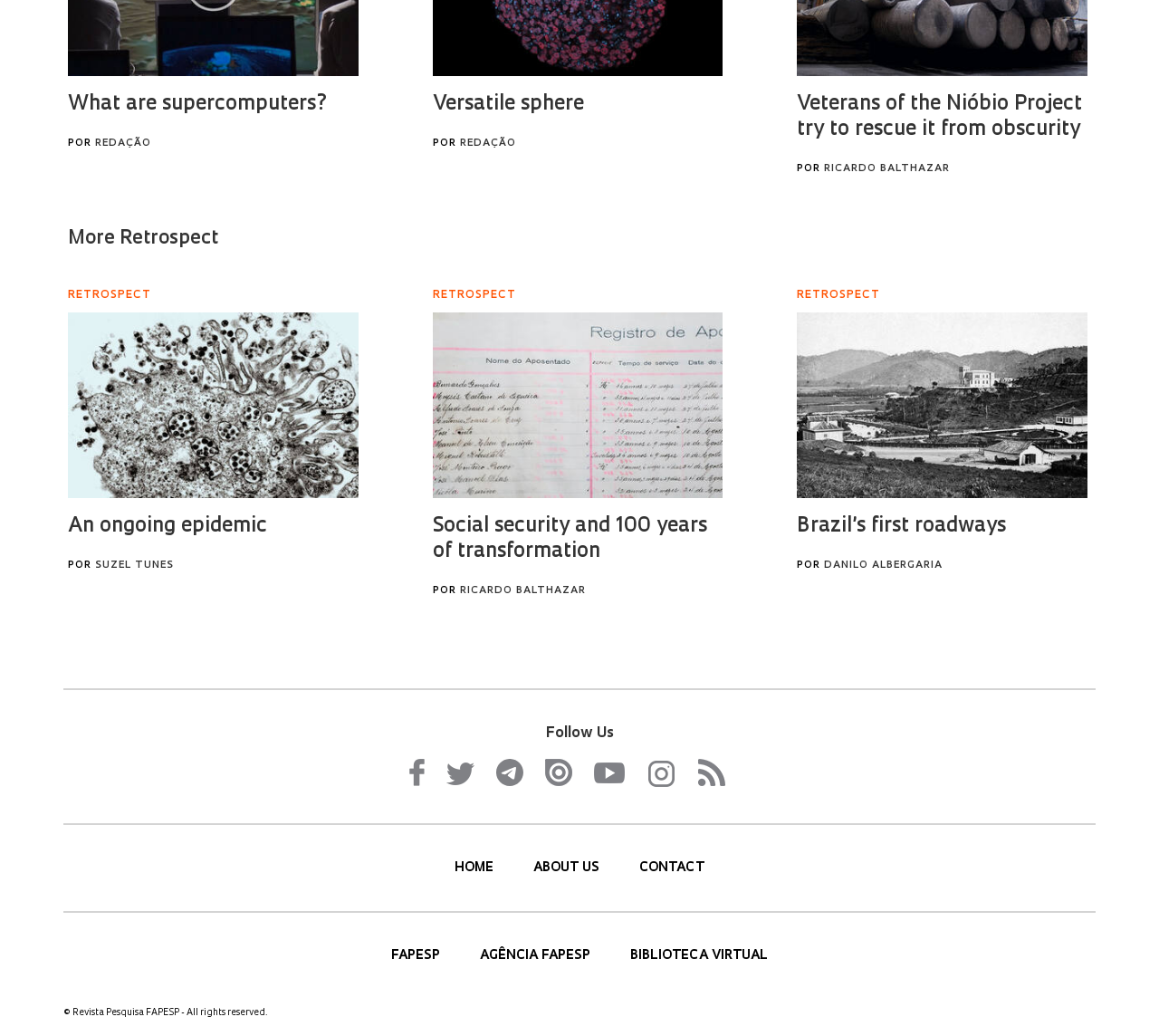Can you give a comprehensive explanation to the question given the content of the image?
What are the main navigation links?

By analyzing the links in the middle section of the webpage, I identified the main navigation links as HOME, ABOUT US, and CONTACT.